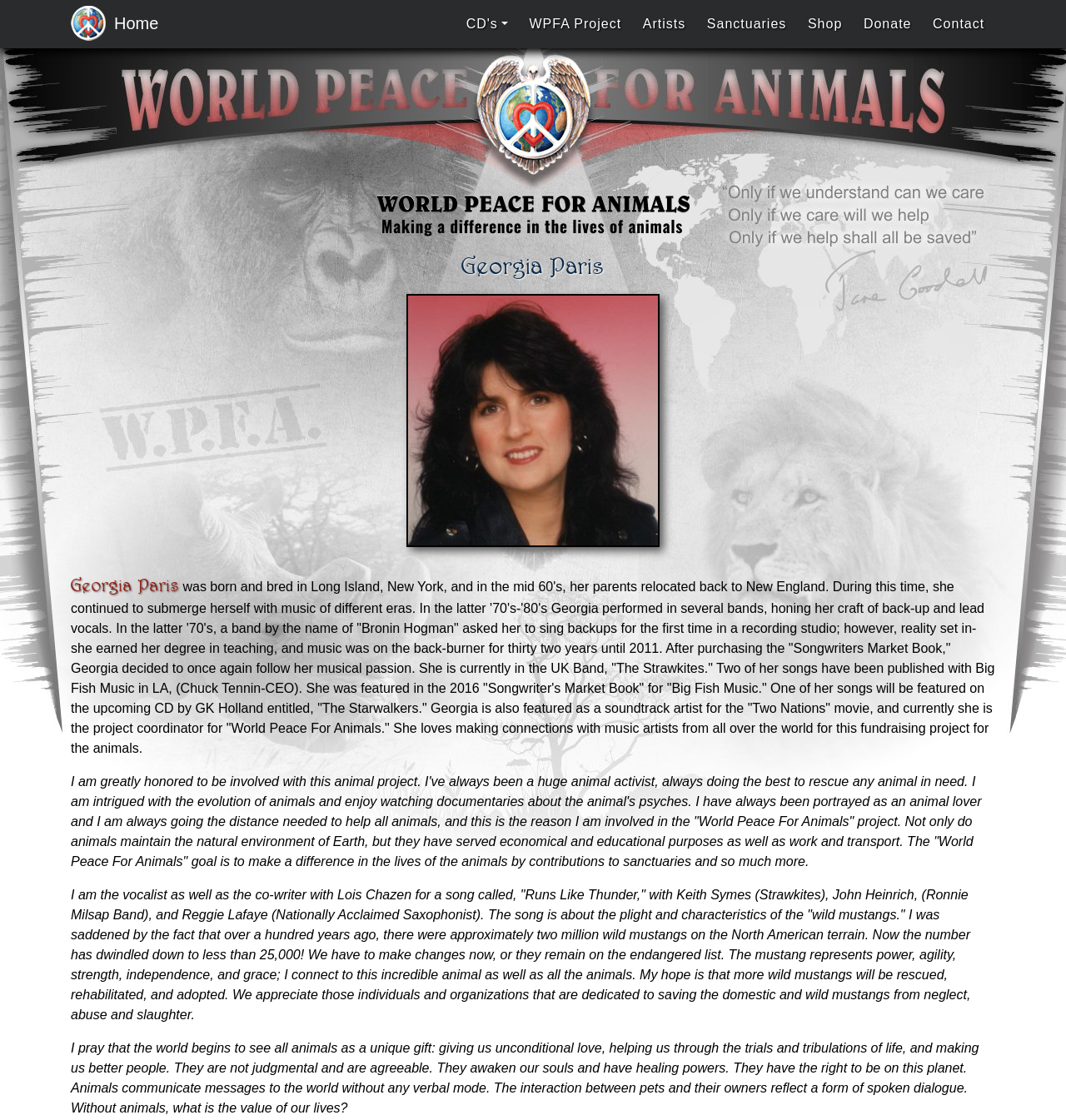What is the goal of the 'World Peace For Animals' project?
Using the image, give a concise answer in the form of a single word or short phrase.

to make a difference in the lives of animals